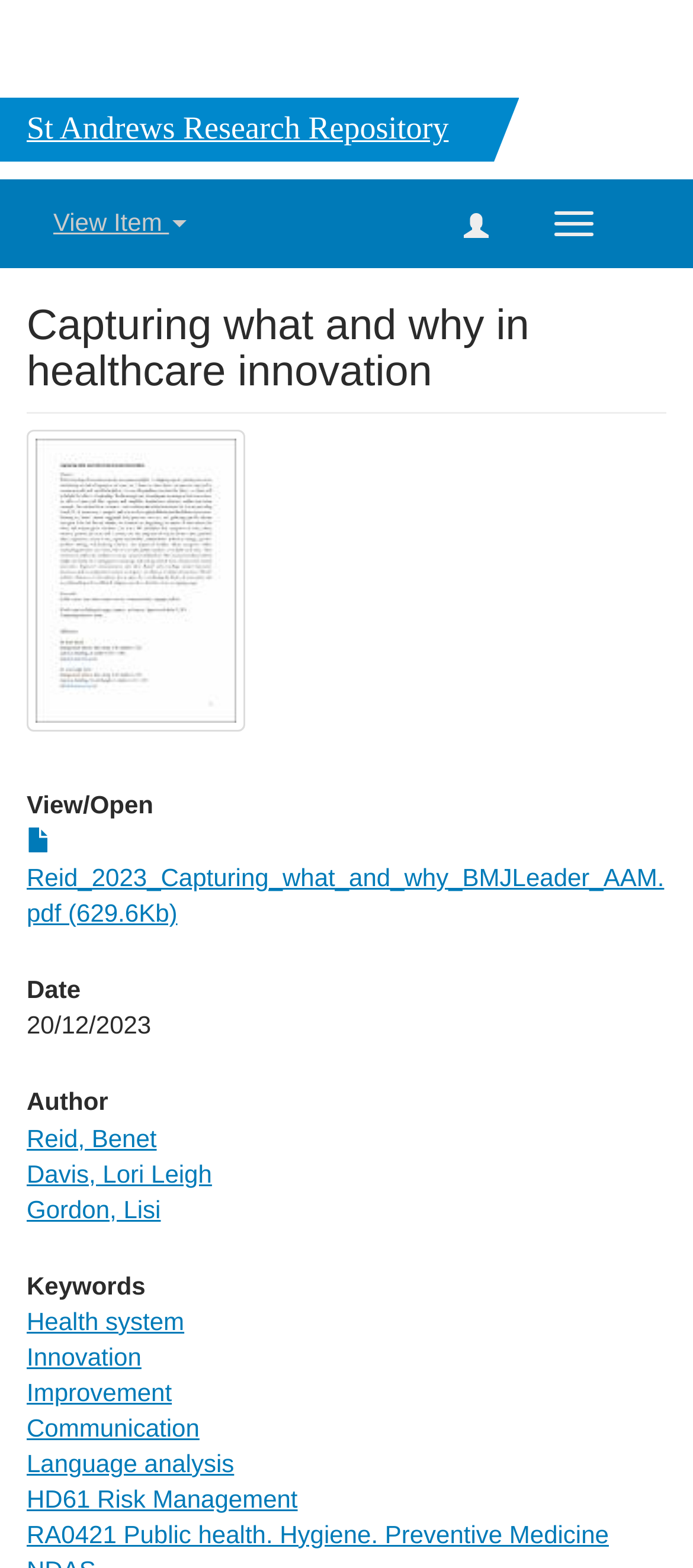What are the keywords of the paper?
Please provide a detailed answer to the question.

I found the answer by looking at the link elements with the text 'Health system', 'Innovation', 'Improvement', 'Communication', 'Language analysis', 'HD61 Risk Management', and 'RA0421 Public health. Hygiene. Preventive Medicine' which are listed under the 'Keywords' heading.